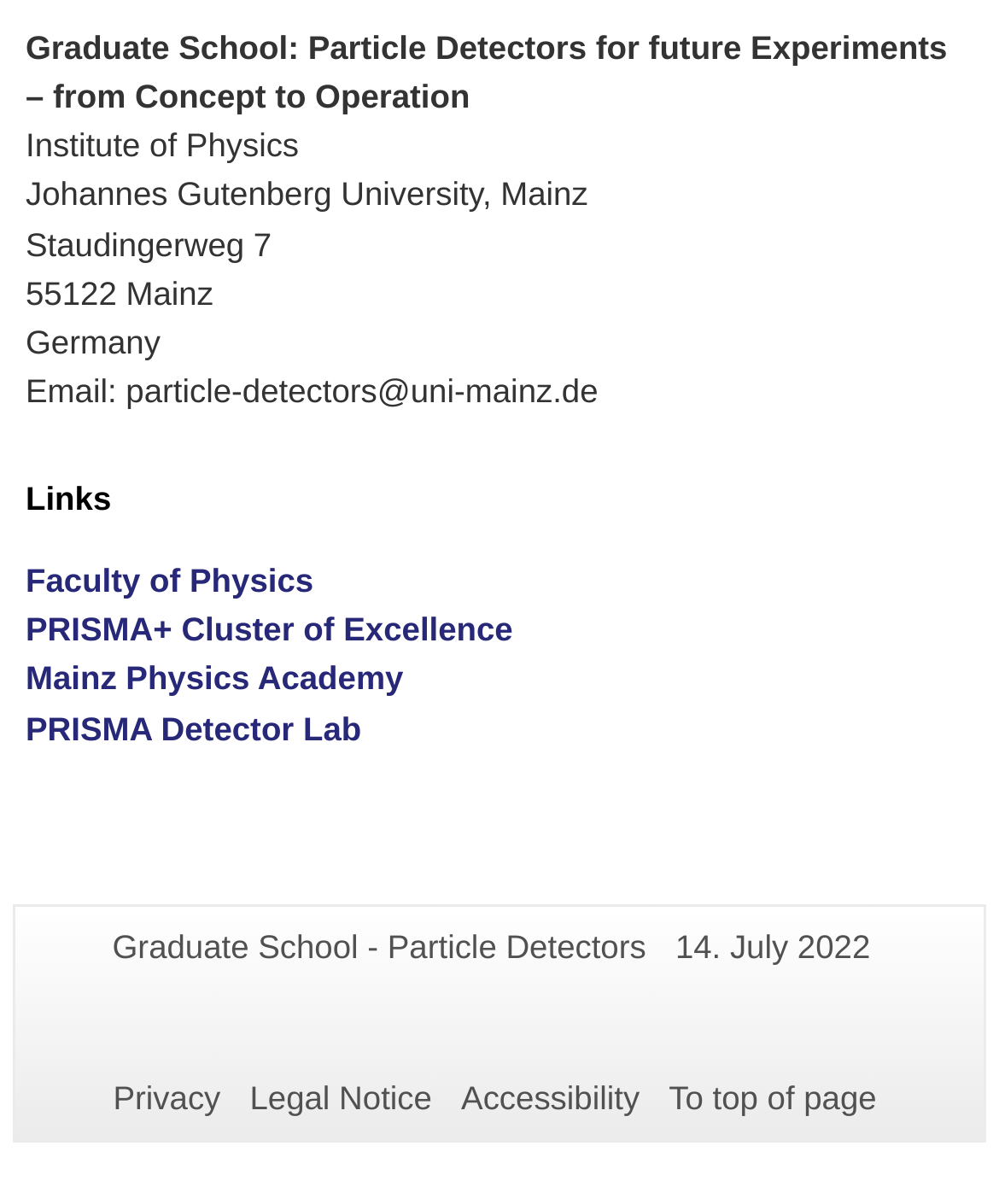Determine the bounding box coordinates for the clickable element to execute this instruction: "View the PRISMA Detector Lab". Provide the coordinates as four float numbers between 0 and 1, i.e., [left, top, right, bottom].

[0.026, 0.588, 0.362, 0.62]